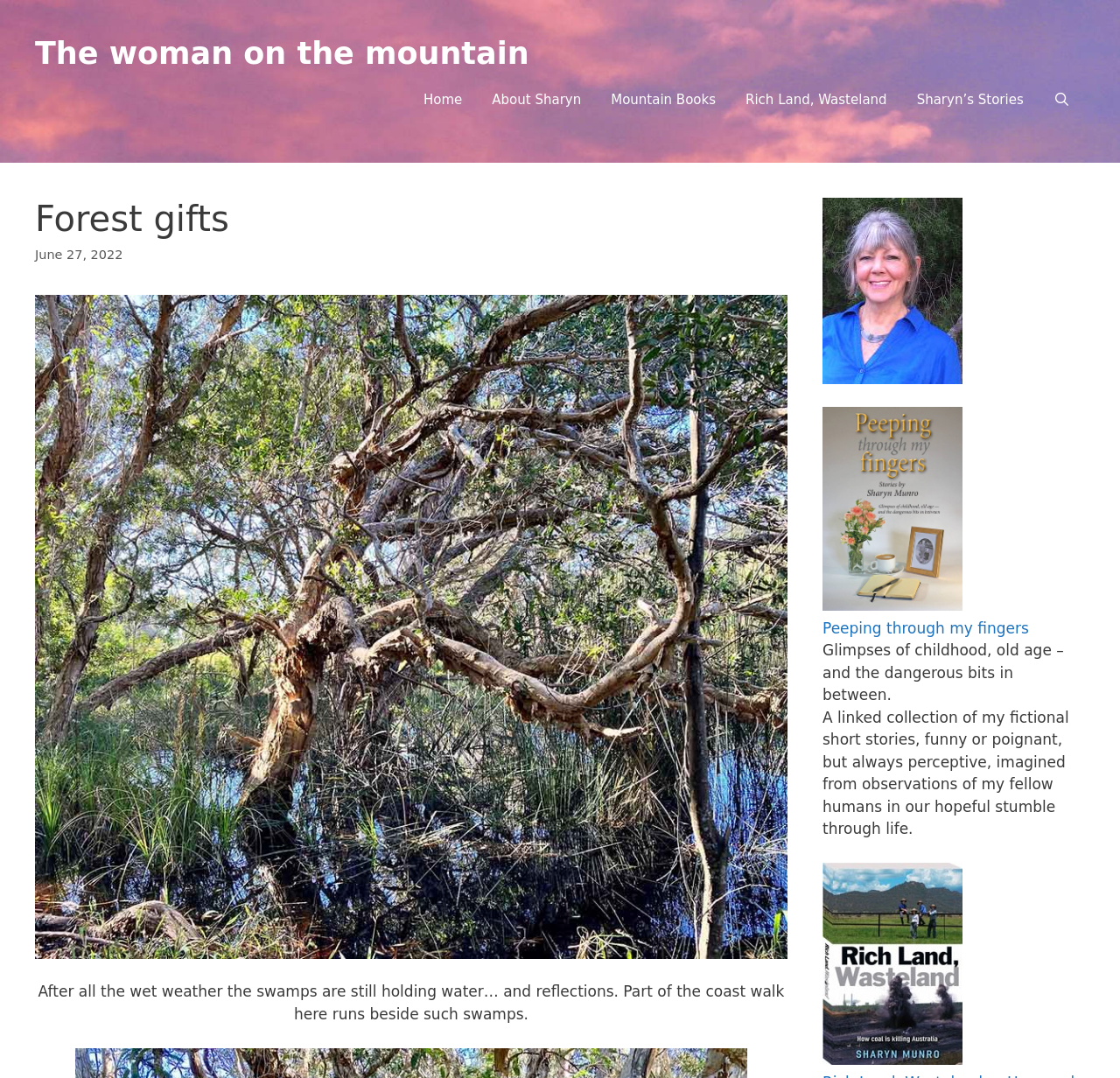Pinpoint the bounding box coordinates of the element to be clicked to execute the instruction: "Click the 'Home' link".

[0.365, 0.067, 0.426, 0.119]